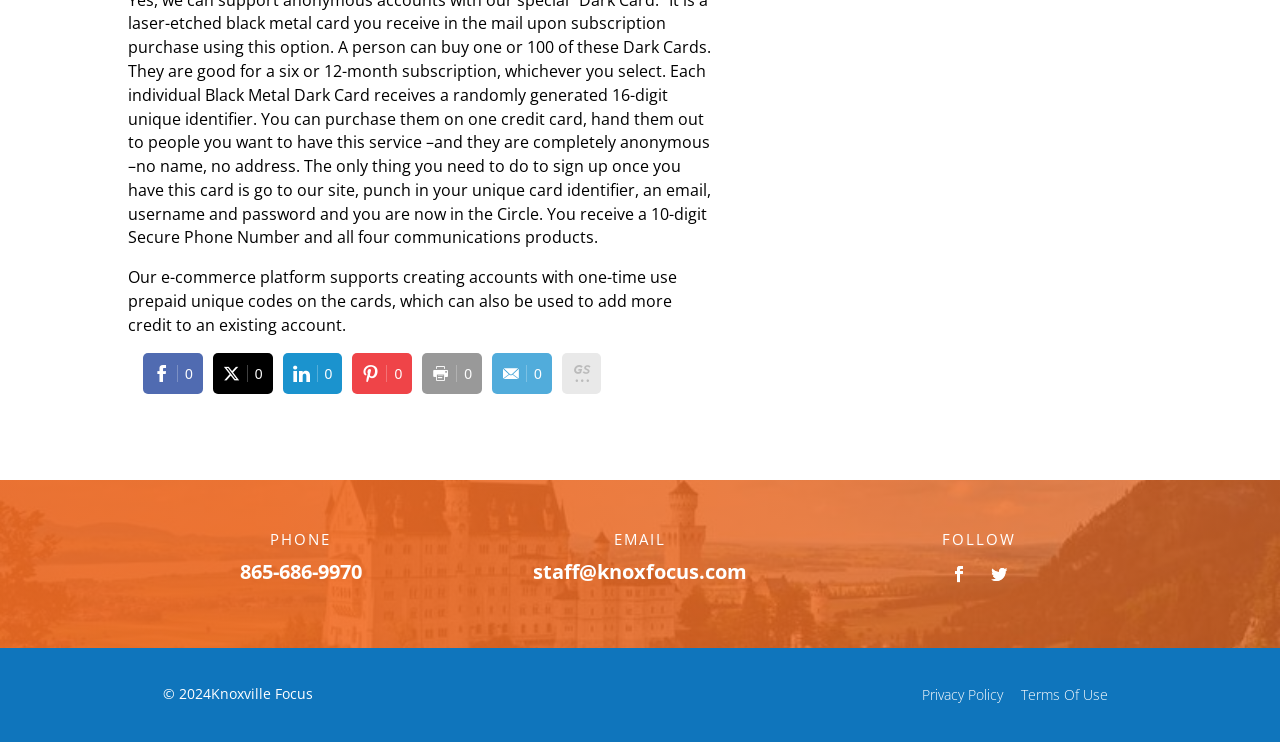Show the bounding box coordinates of the element that should be clicked to complete the task: "Share to Facebook".

[0.112, 0.475, 0.158, 0.531]